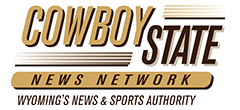Please answer the following question using a single word or phrase: 
What is the tone conveyed by the logo's color scheme and design?

Energy and local pride